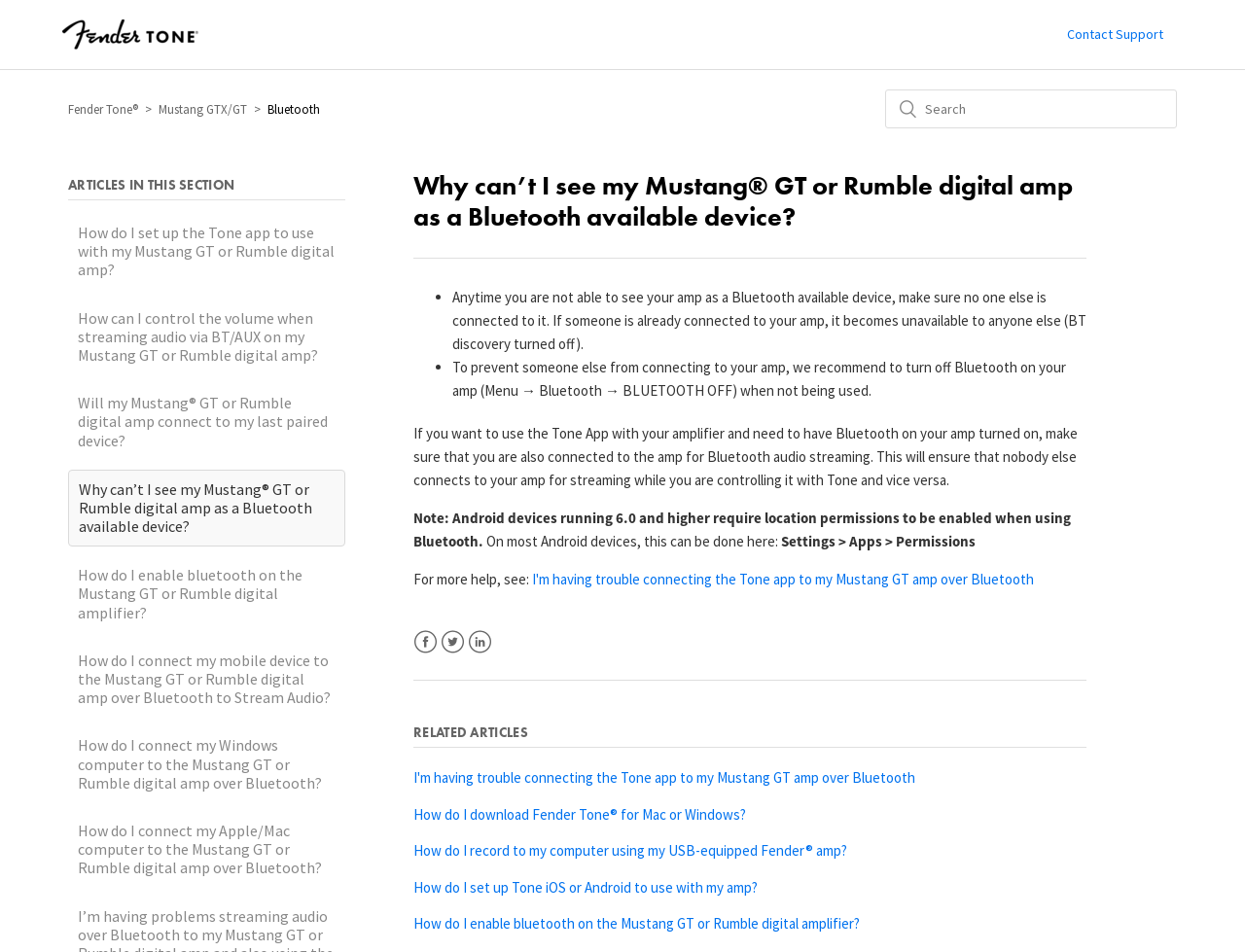Please find and report the bounding box coordinates of the element to click in order to perform the following action: "Search for something". The coordinates should be expressed as four float numbers between 0 and 1, in the format [left, top, right, bottom].

[0.711, 0.094, 0.945, 0.135]